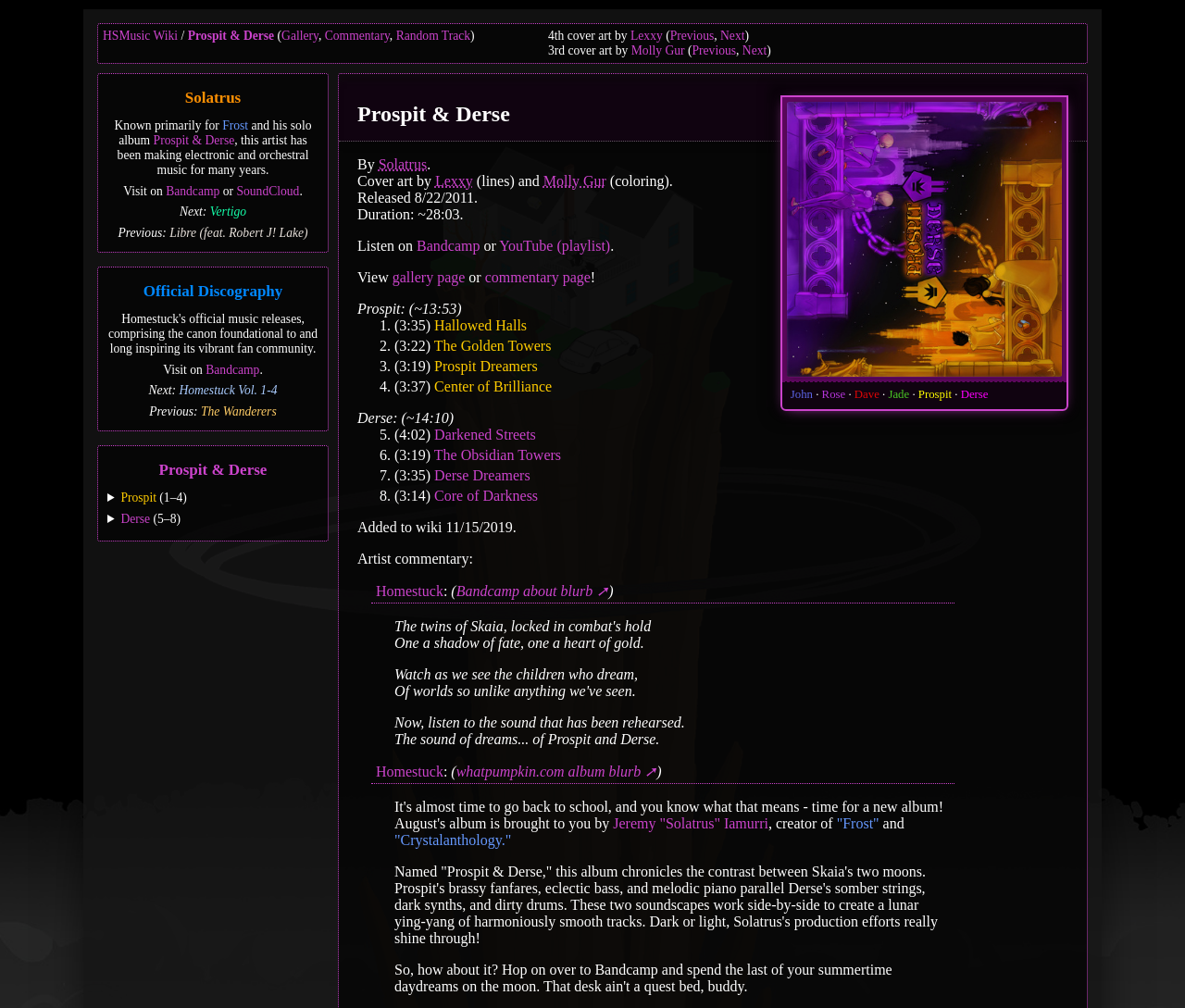Locate the bounding box coordinates of the element I should click to achieve the following instruction: "Contact the South location".

None